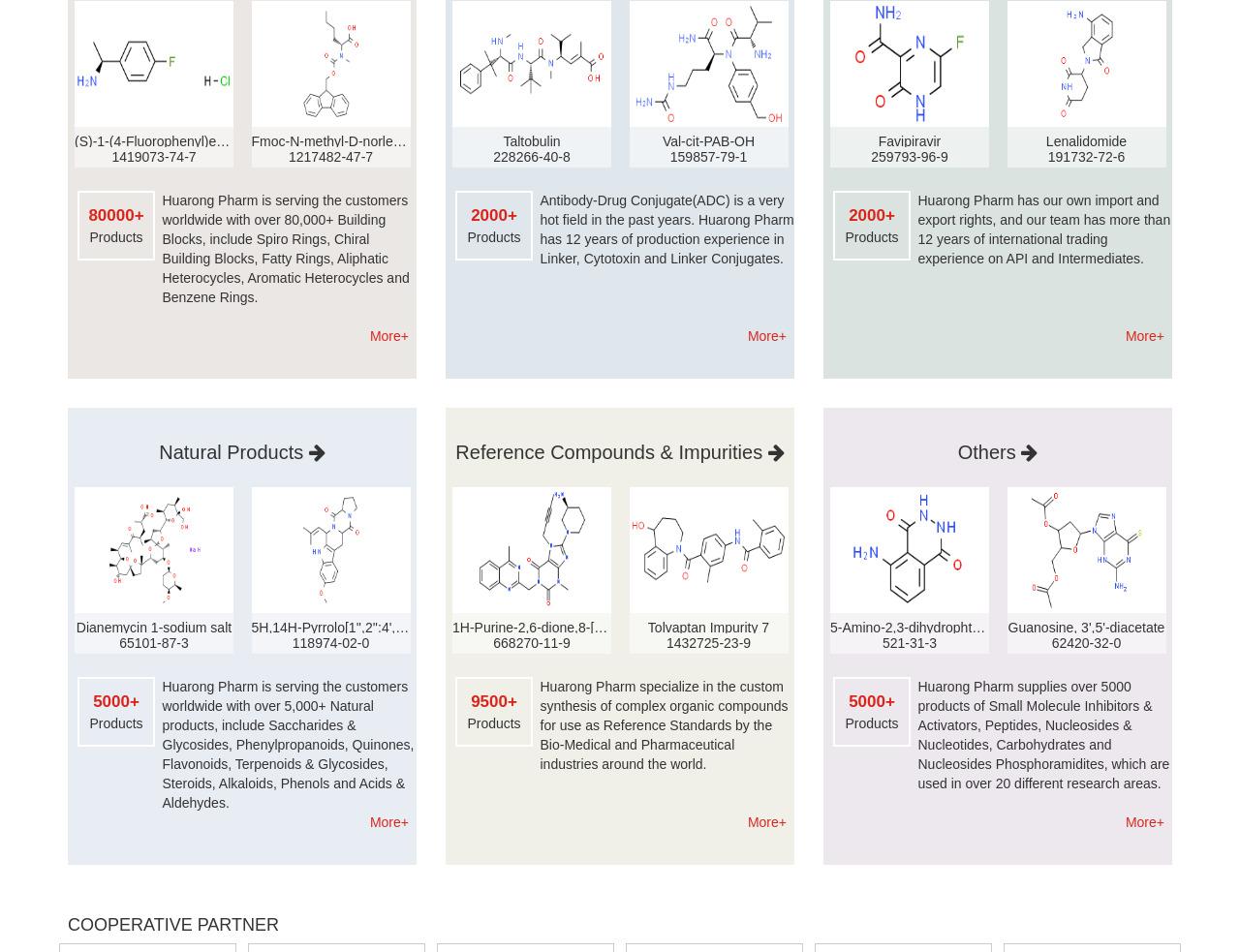Provide the bounding box for the UI element matching this description: "Tolvaptan Impurity 7".

[0.507, 0.649, 0.636, 0.666]